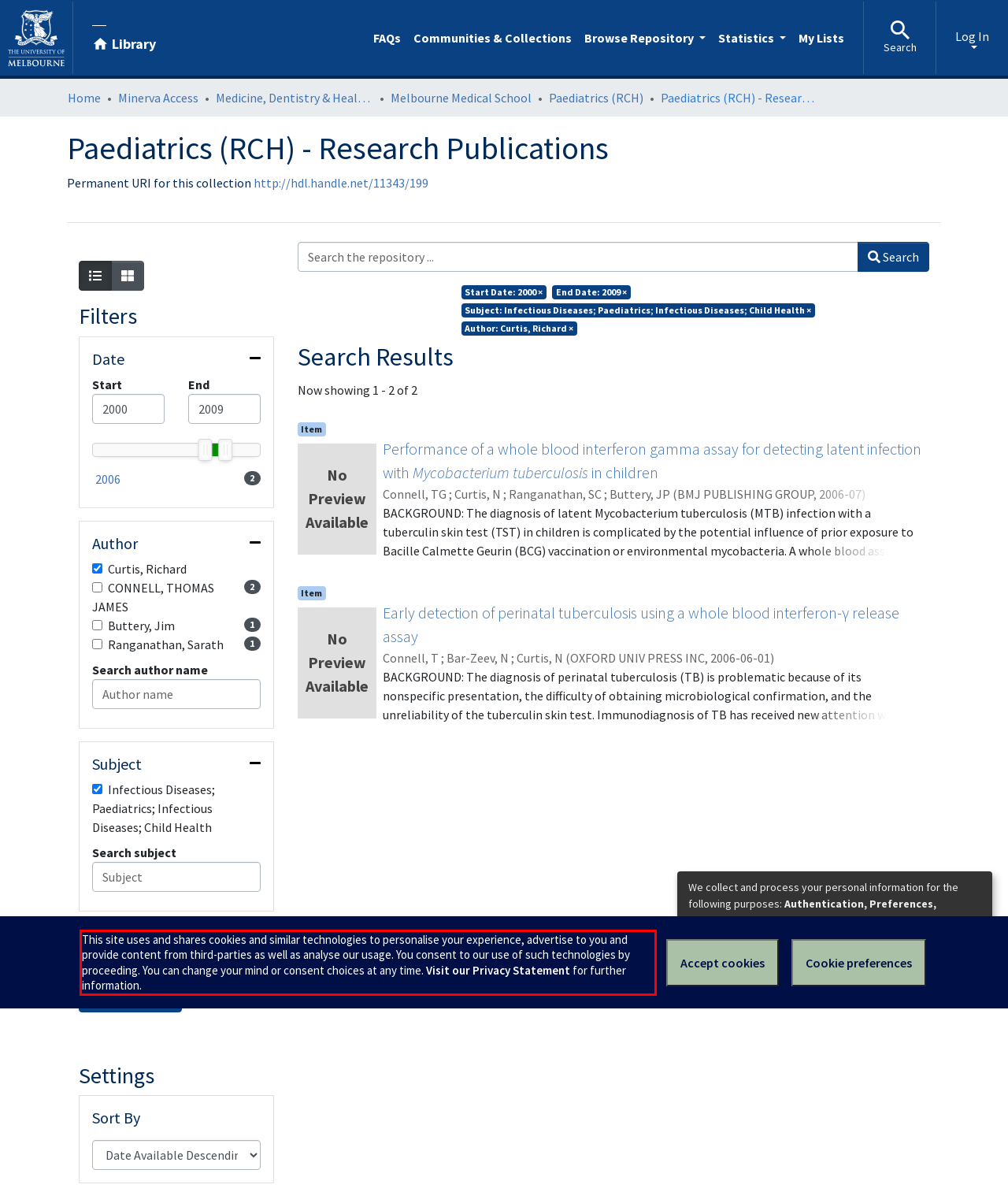Please use OCR to extract the text content from the red bounding box in the provided webpage screenshot.

This site uses and shares cookies and similar technologies to personalise your experience, advertise to you and provide content from third-parties as well as analyse our usage. You consent to our use of such technologies by proceeding. You can change your mind or consent choices at any time. Visit our Privacy Statement for further information.